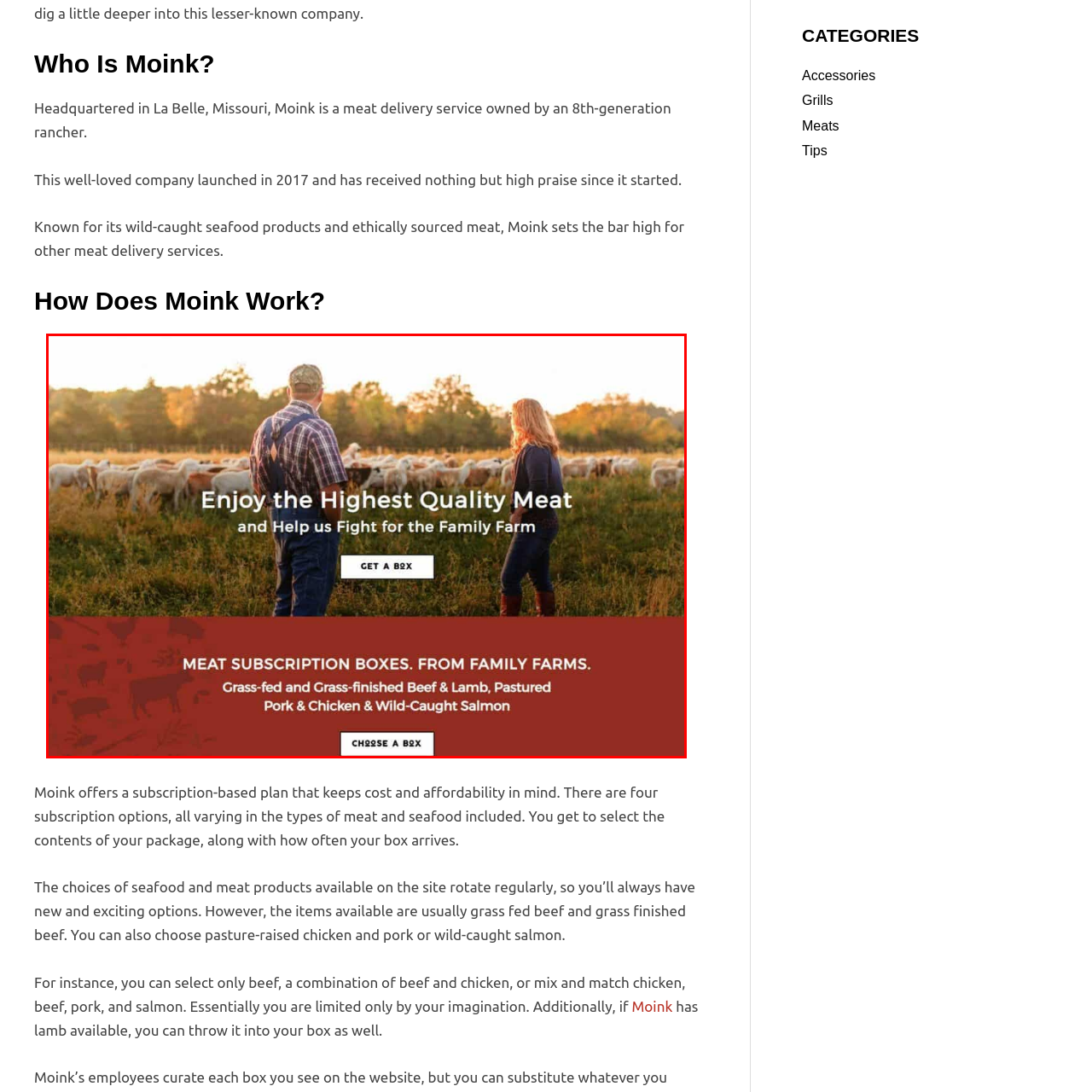What is the atmosphere created by the background?
Focus on the image highlighted within the red borders and answer with a single word or short phrase derived from the image.

warm and inviting